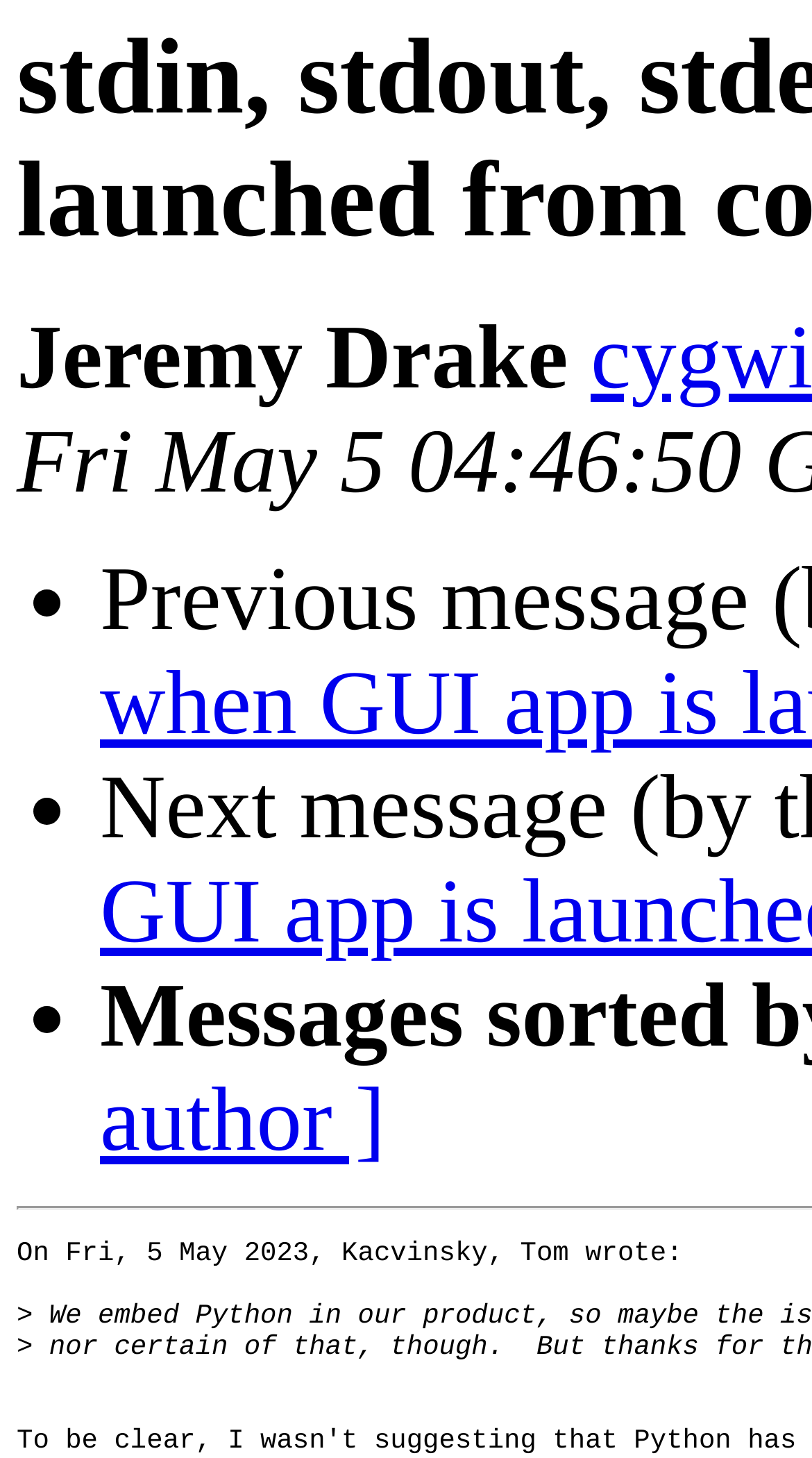Please extract the primary headline from the webpage.

stdin, stdout, stderr when GUI app is launched from command line